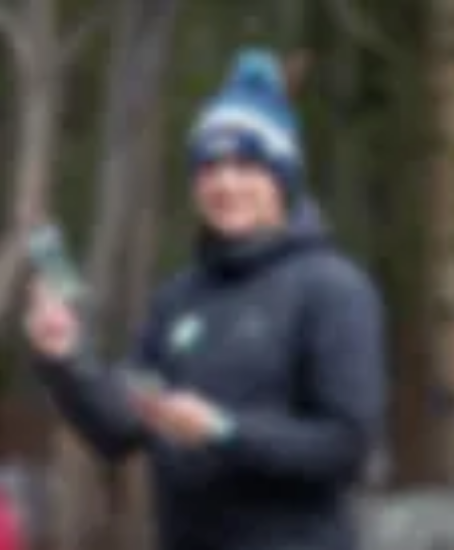Present an elaborate depiction of the scene captured in the image.

The image features an individual standing outdoors in a natural setting, likely in a small mountain town, where they appear to be enjoying recreational activities. The person, dressed in a dark jacket and a sweater adorned with a blue knit hat, is smiling as they hold items in both hands, indicating engagement in an outdoor event or activity. In the background, trees make up a serene and rustic atmosphere, highlighting the outdoor lifestyle that the individual embraces. 

This setting reflects the sentiment expressed in the accompanying text about the joy of living in small mountain towns and the abundance of outdoor recreation available, suggesting a connection to the surrounding nature and community. The individual’s profession as a teacher further enhances the image's context, merging the themes of education and outdoor adventure seamlessly.